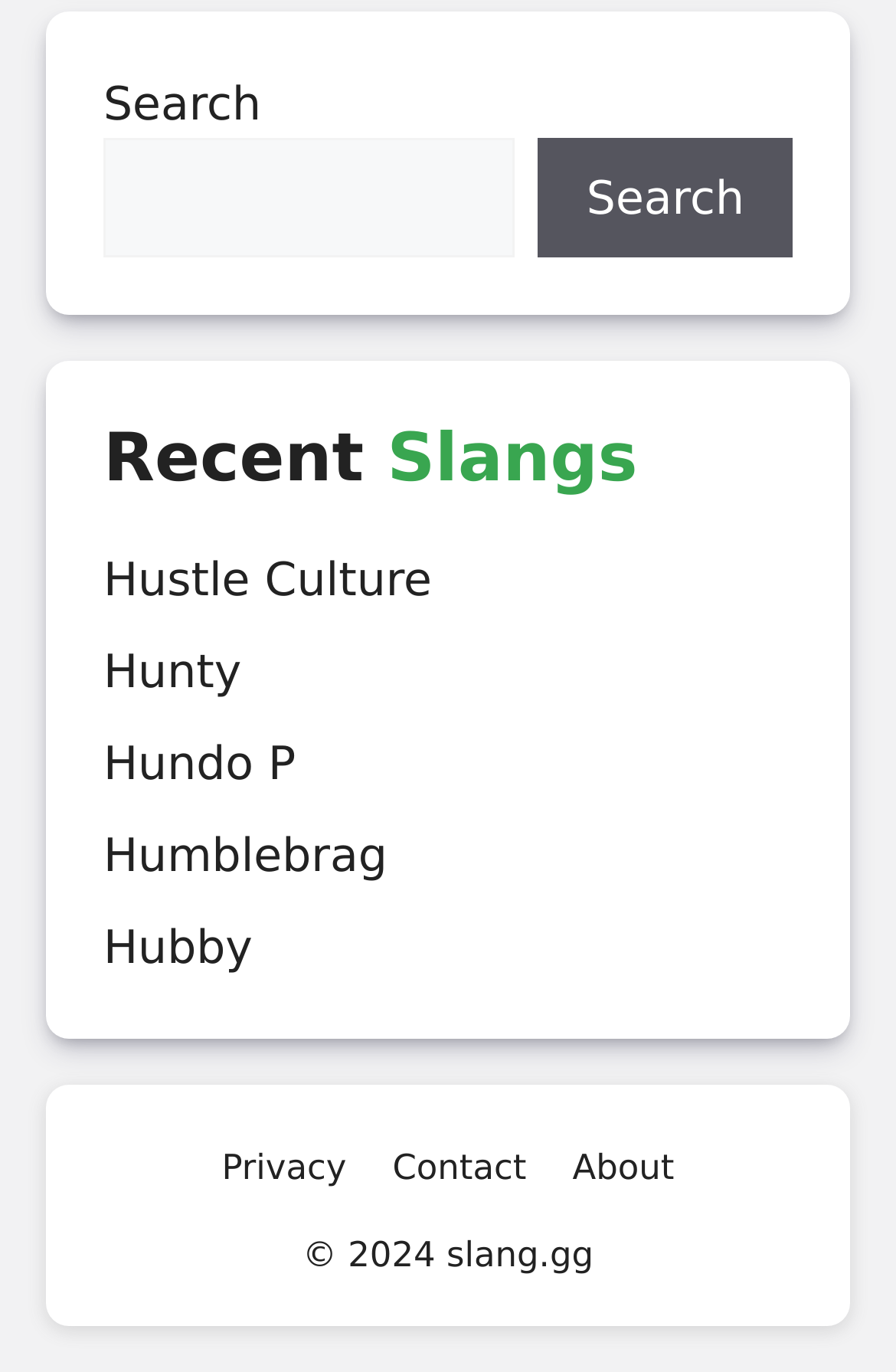Provide a brief response to the question below using a single word or phrase: 
What is the copyright year of the website?

2024